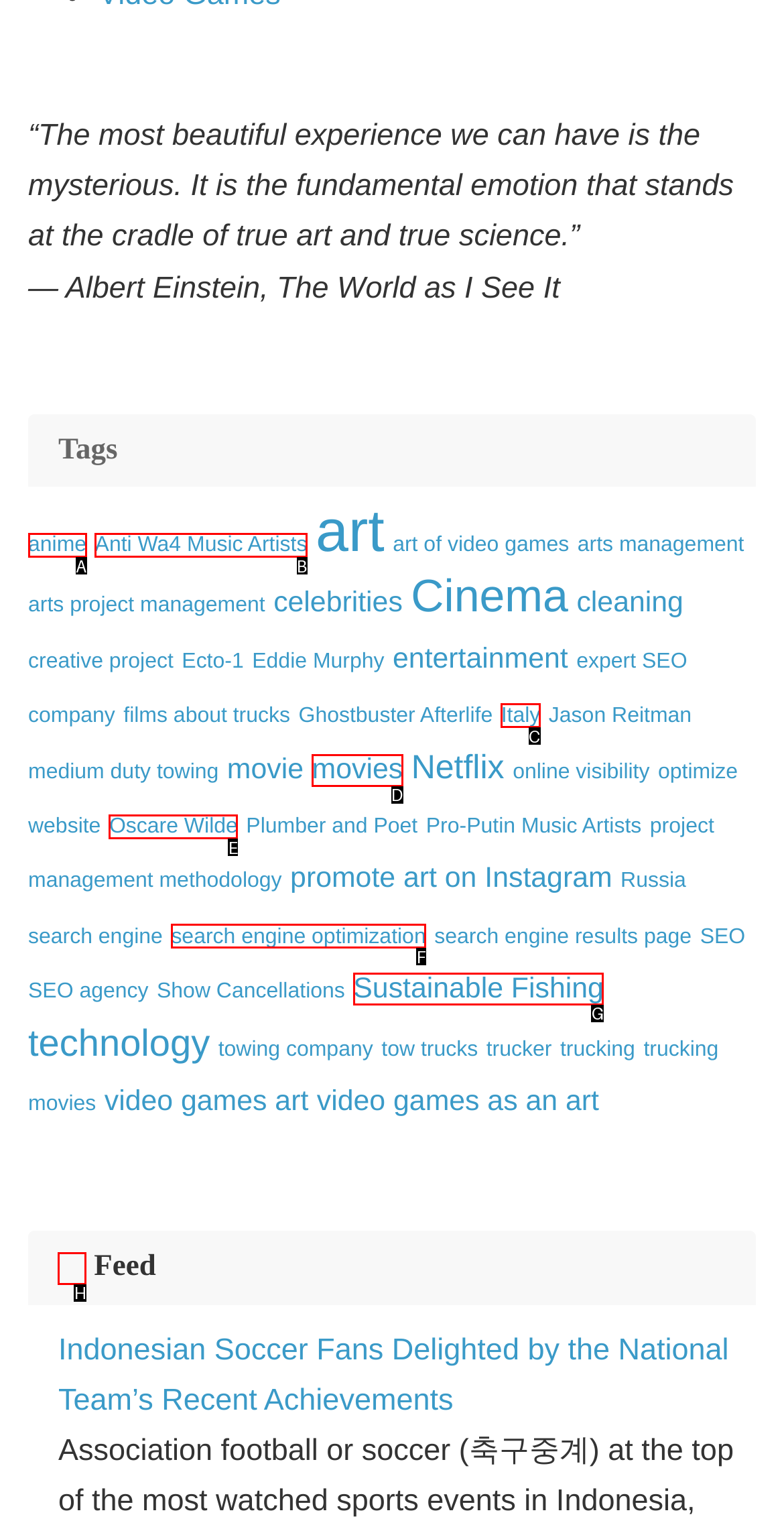Select the option I need to click to accomplish this task: Subscribe to the RSS Feed
Provide the letter of the selected choice from the given options.

H